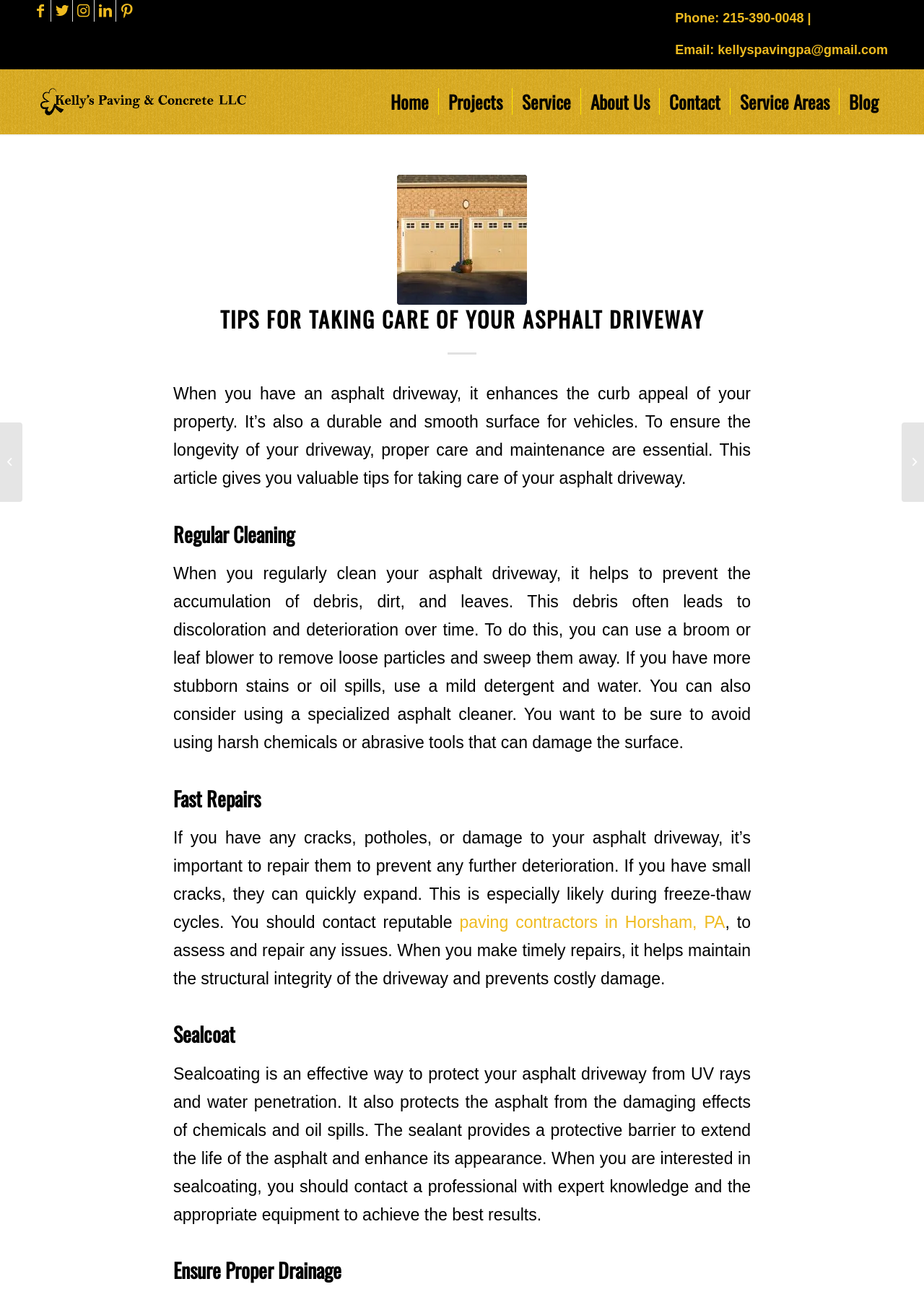Please identify the bounding box coordinates of the clickable area that will fulfill the following instruction: "Read about regular cleaning of asphalt driveways". The coordinates should be in the format of four float numbers between 0 and 1, i.e., [left, top, right, bottom].

[0.188, 0.403, 0.812, 0.421]